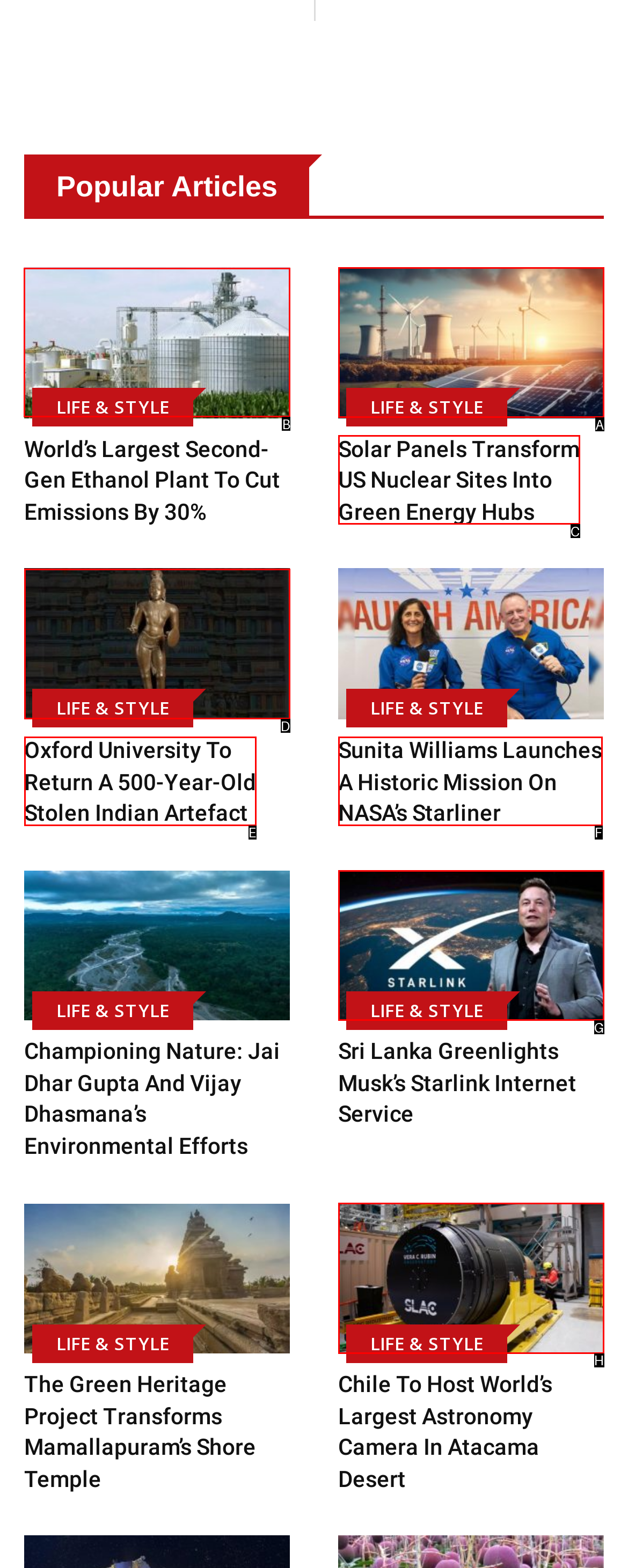Determine which UI element I need to click to achieve the following task: Read article about World’s Largest Second-Gen Ethanol Plant Provide your answer as the letter of the selected option.

B